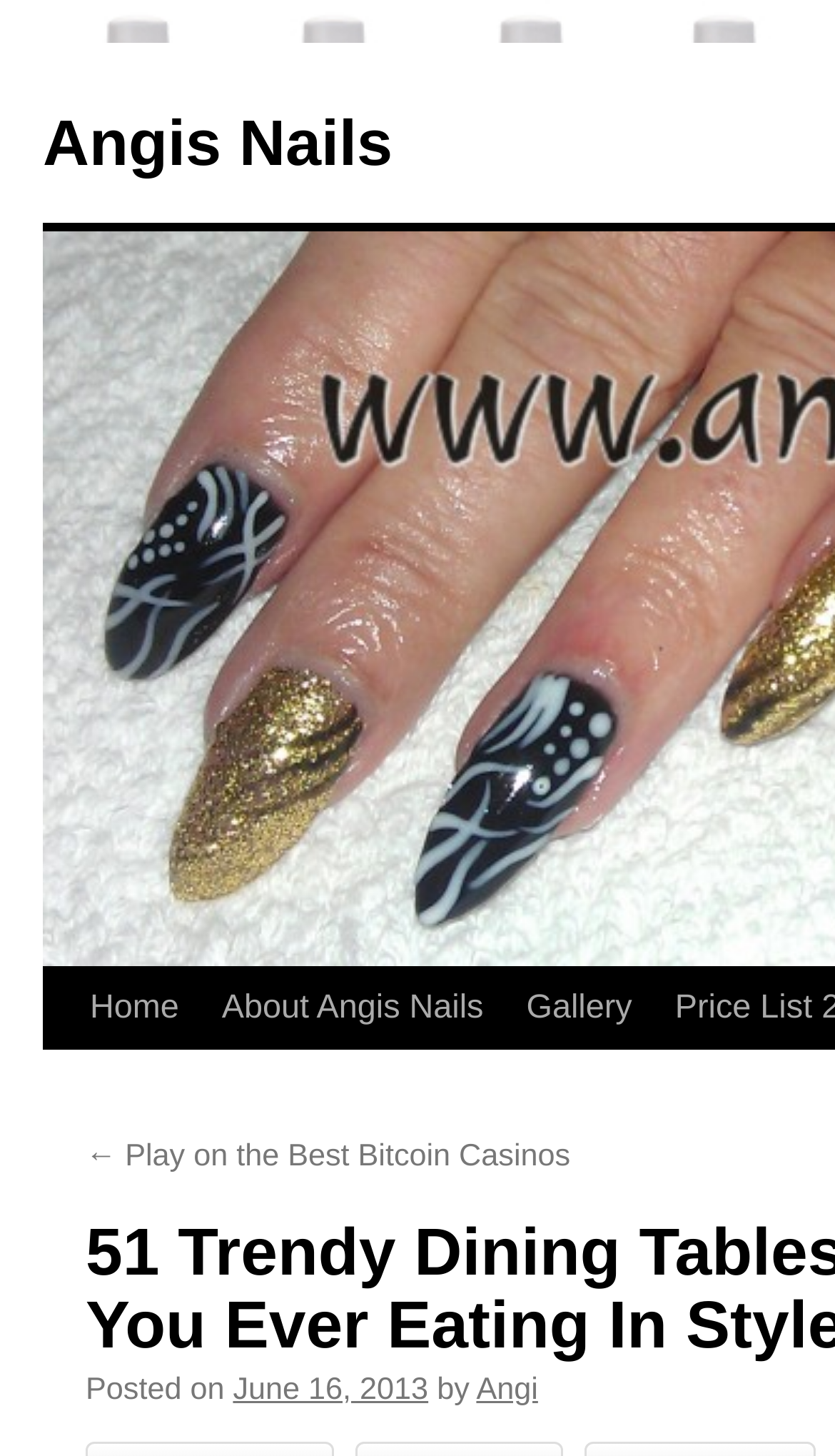What is the previous article about?
Could you please answer the question thoroughly and with as much detail as possible?

The previous article can be accessed through the '← Play on the Best Bitcoin Casinos' link, which suggests that the previous article is about Bitcoin Casinos.